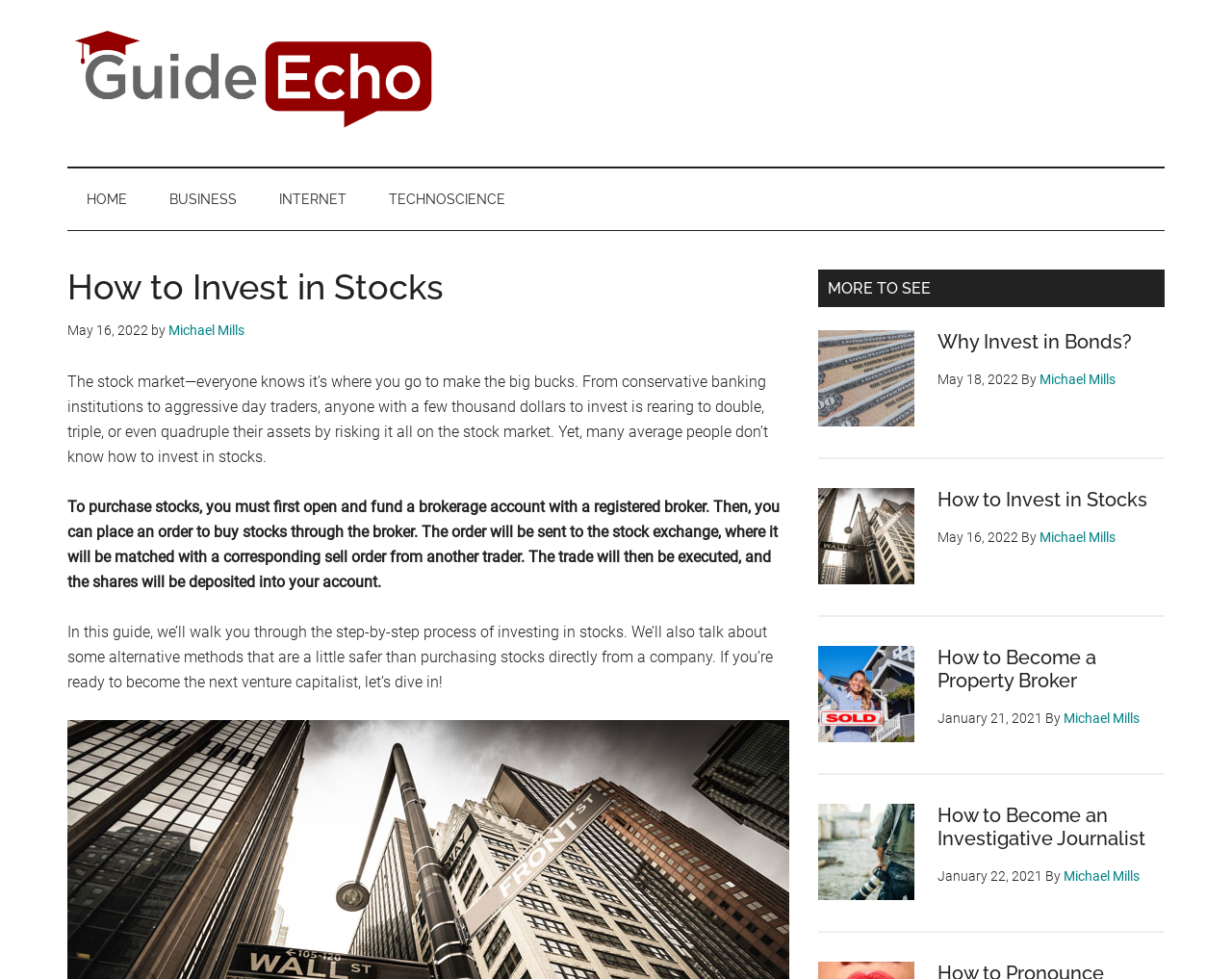Find the bounding box coordinates of the clickable region needed to perform the following instruction: "View the article 'How to Become an Investigative Journalist'". The coordinates should be provided as four float numbers between 0 and 1, i.e., [left, top, right, bottom].

[0.664, 0.821, 0.945, 0.953]